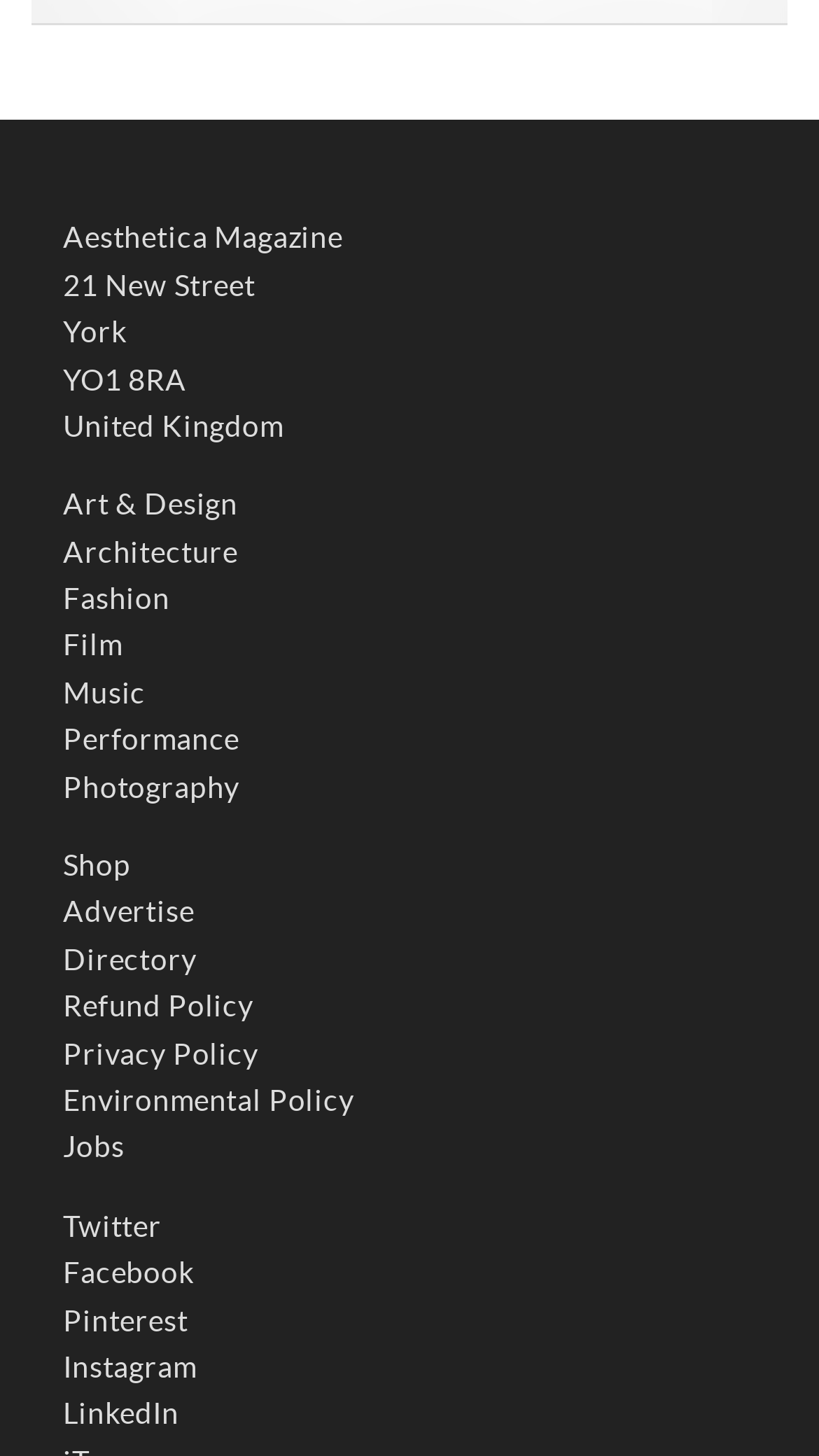Determine the bounding box coordinates of the element's region needed to click to follow the instruction: "Follow on Twitter". Provide these coordinates as four float numbers between 0 and 1, formatted as [left, top, right, bottom].

[0.077, 0.83, 0.197, 0.854]